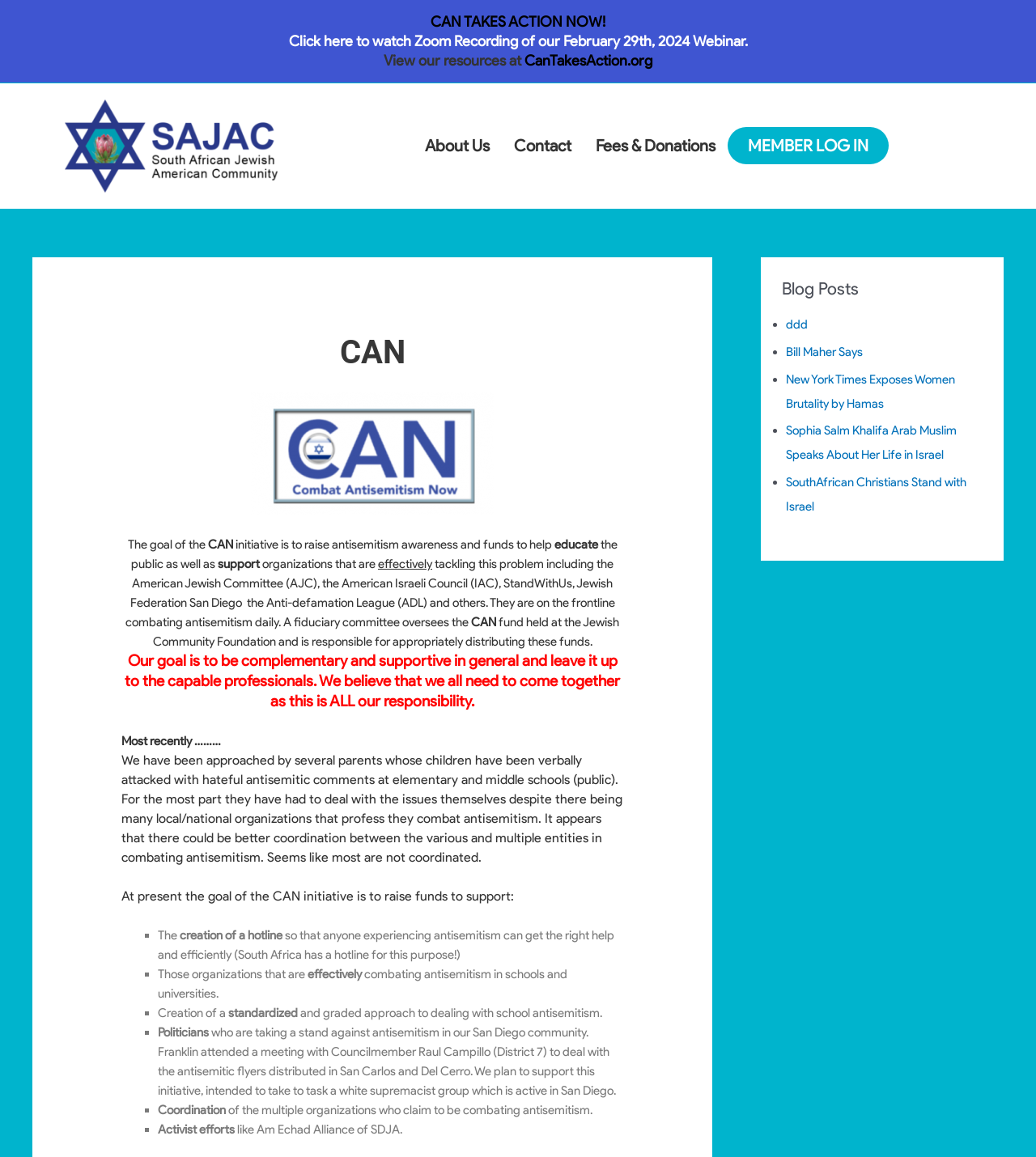Please locate the clickable area by providing the bounding box coordinates to follow this instruction: "Watch the Zoom Recording of the February 29th, 2024 Webinar".

[0.279, 0.028, 0.721, 0.043]